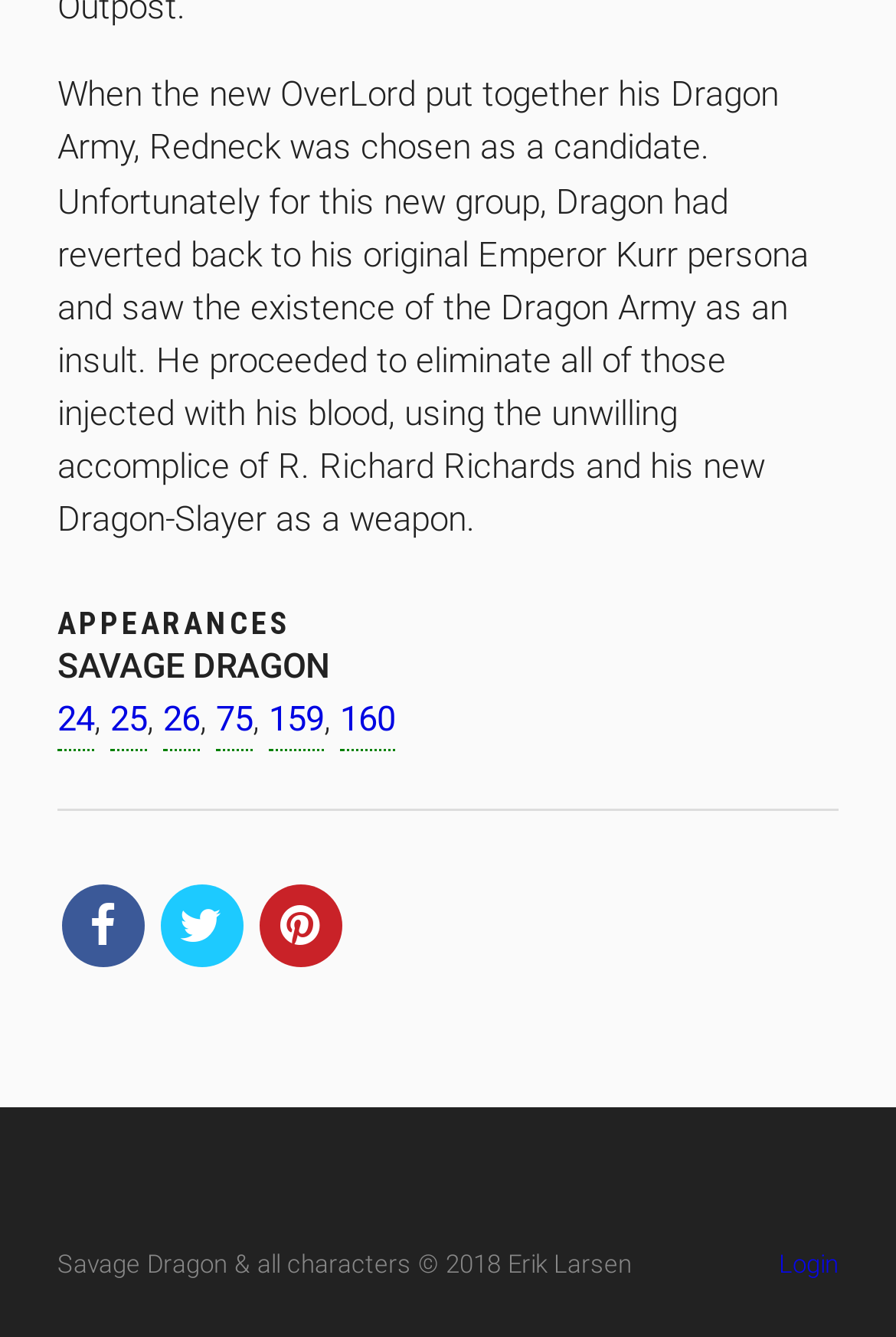What is the name of the character mentioned in the text?
Please provide a comprehensive answer to the question based on the webpage screenshot.

The text mentions 'When the new OverLord put together his Dragon Army, Redneck was chosen as a candidate.' Therefore, the character mentioned in the text is Redneck.